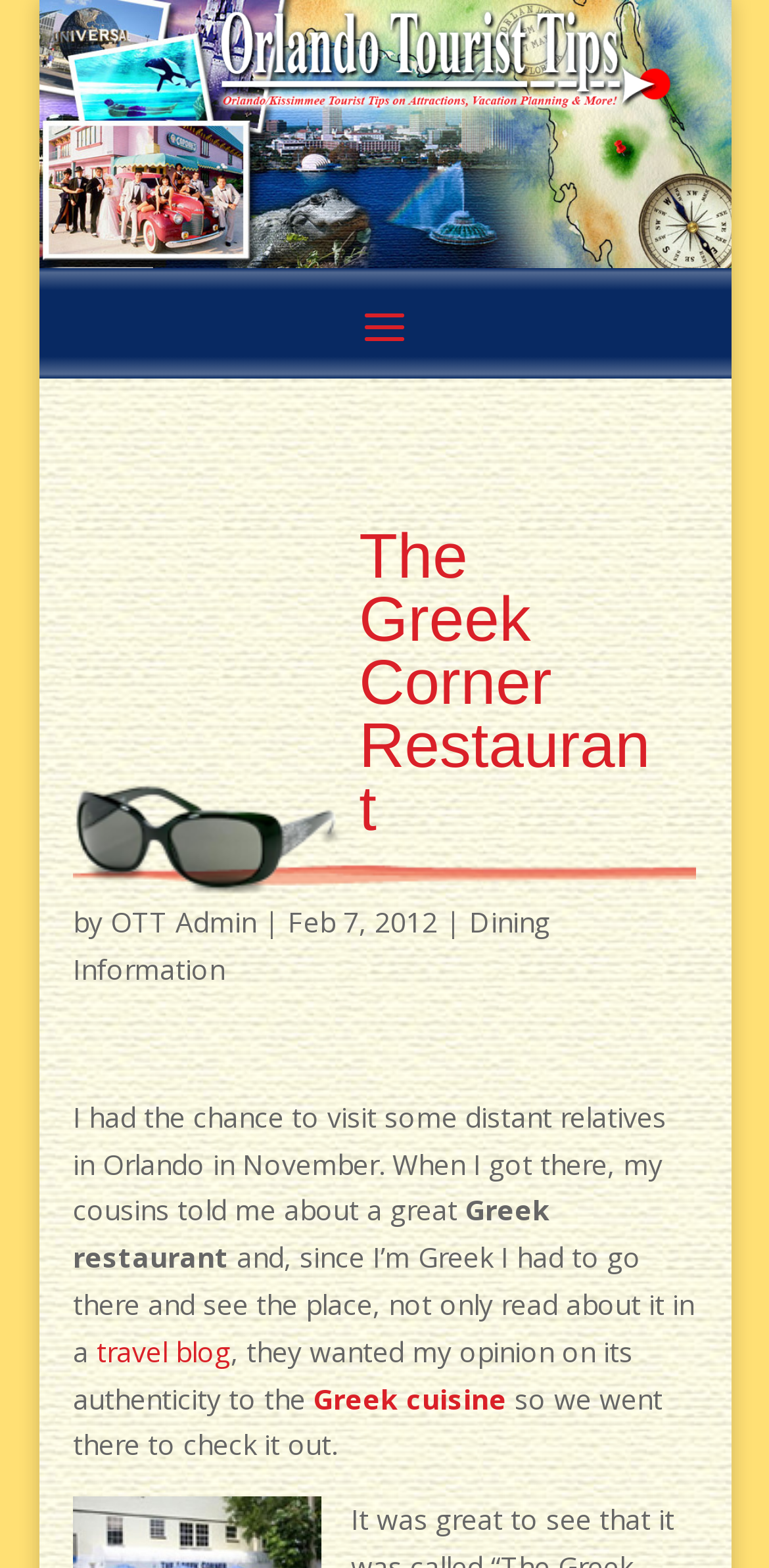What type of restaurant is being discussed?
Refer to the image and provide a thorough answer to the question.

The webpage is discussing a Greek restaurant, as mentioned in the text 'my cousins told me about a great Greek restaurant' and 'Greek cuisine'.